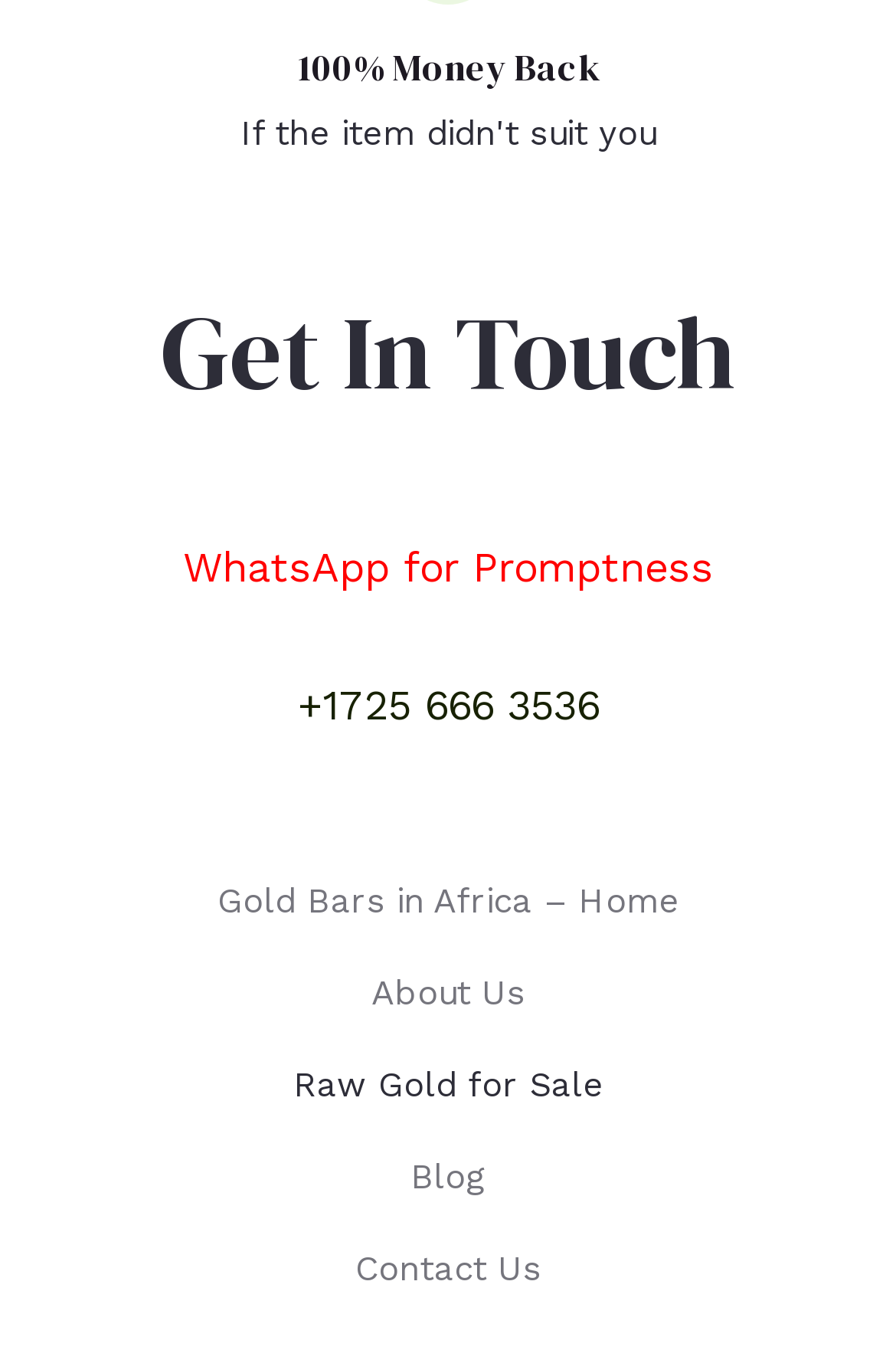Determine the bounding box coordinates of the UI element described below. Use the format (top-left x, top-left y, bottom-right x, bottom-right y) with floating point numbers between 0 and 1: Grid Possibilities

None